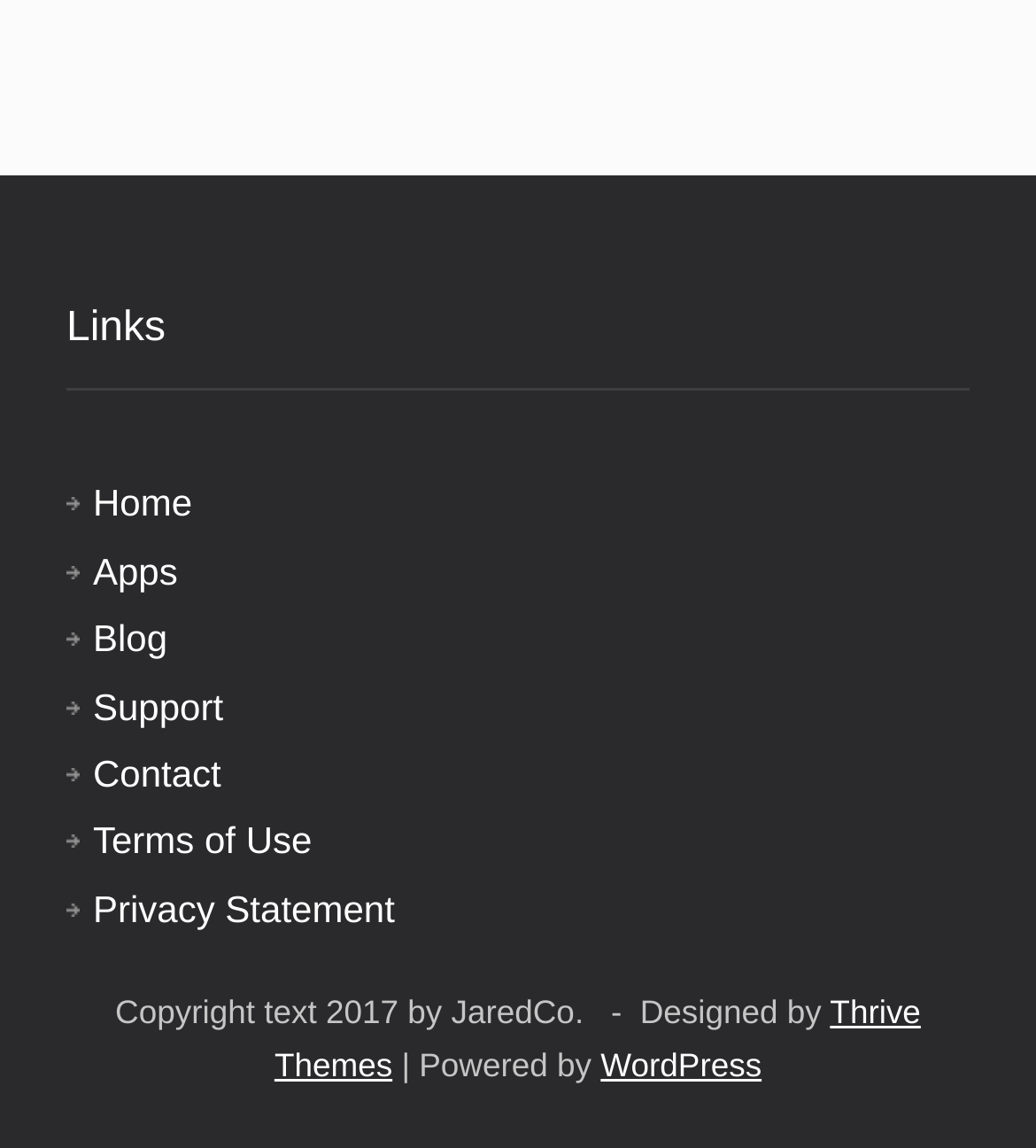Can you find the bounding box coordinates for the element that needs to be clicked to execute this instruction: "go to home page"? The coordinates should be given as four float numbers between 0 and 1, i.e., [left, top, right, bottom].

[0.09, 0.42, 0.186, 0.457]